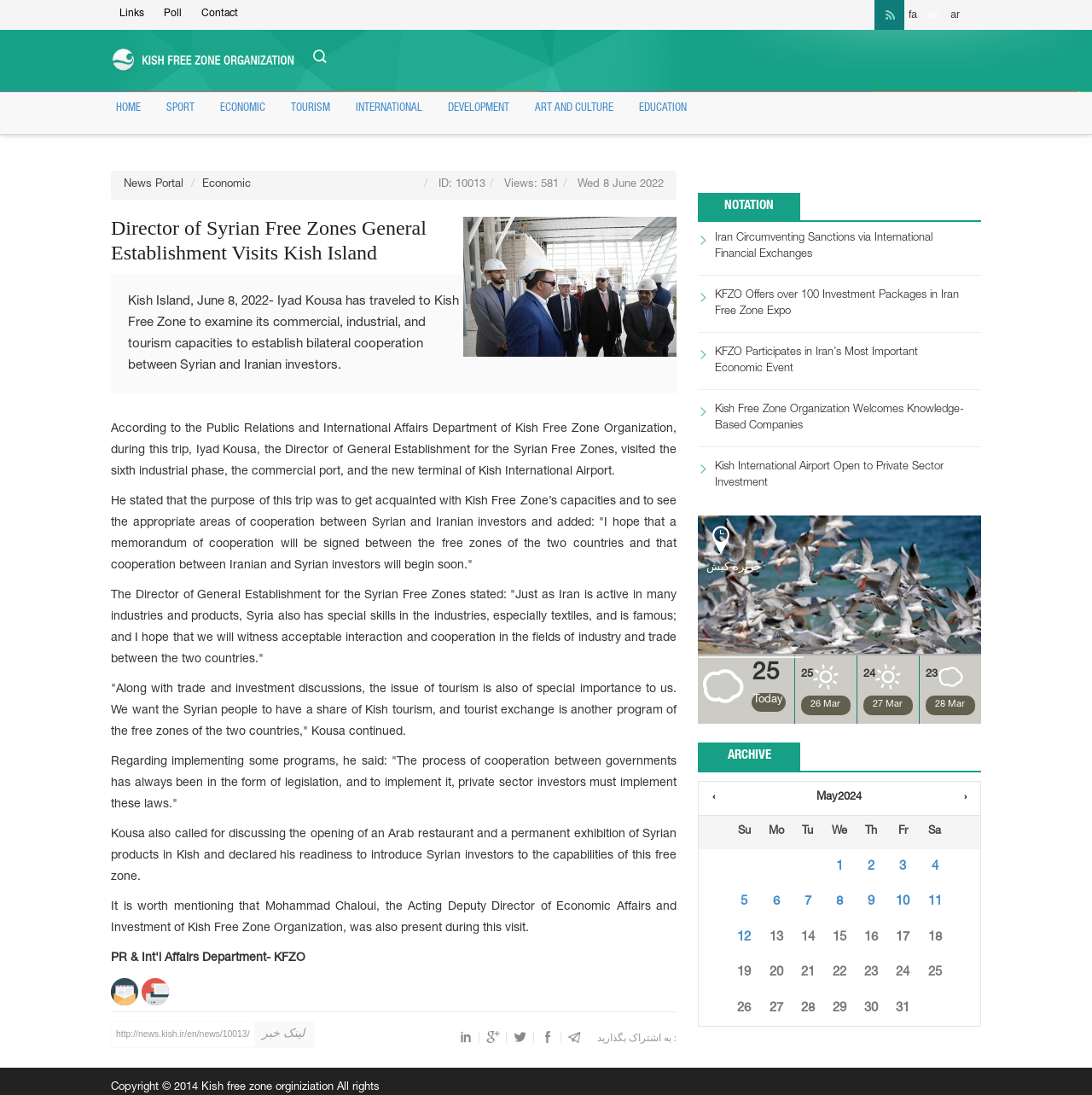What is the name of the person who visited Kish Free Zone?
Using the details from the image, give an elaborate explanation to answer the question.

The name of the person who visited Kish Free Zone can be found in the static text element 'Kish Island, June 8, 2022- Iyad Kousa has traveled to Kish Free Zone...' located at the top of the main content area.